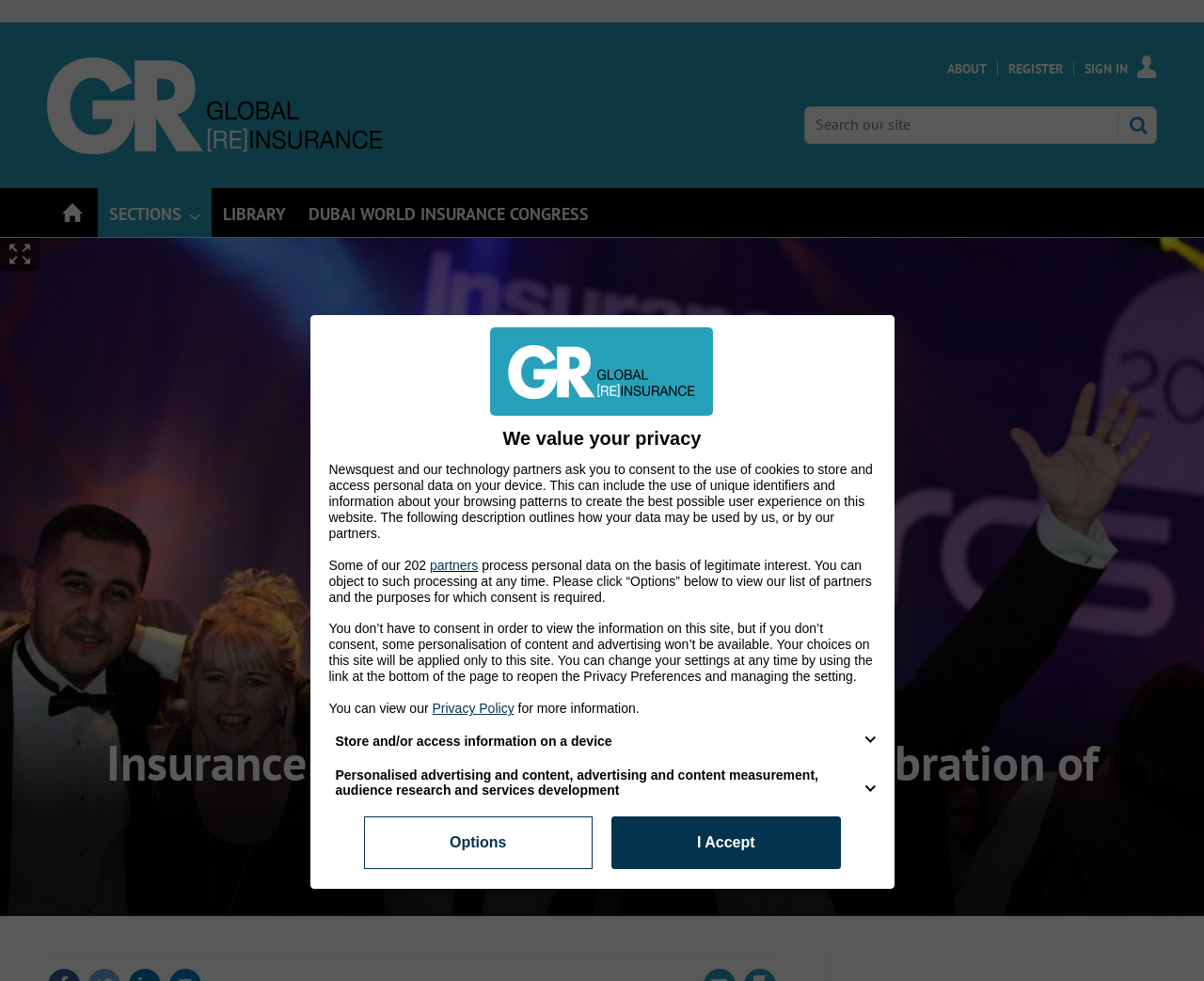How many links are there in the top navigation bar?
Please utilize the information in the image to give a detailed response to the question.

I counted the number of link elements in the top navigation bar and found four links: 'ABOUT', 'REGISTER', 'SIGN IN', and 'HOME'. These links are located at the top of the webpage, with their bounding box coordinates indicating their vertical positions.